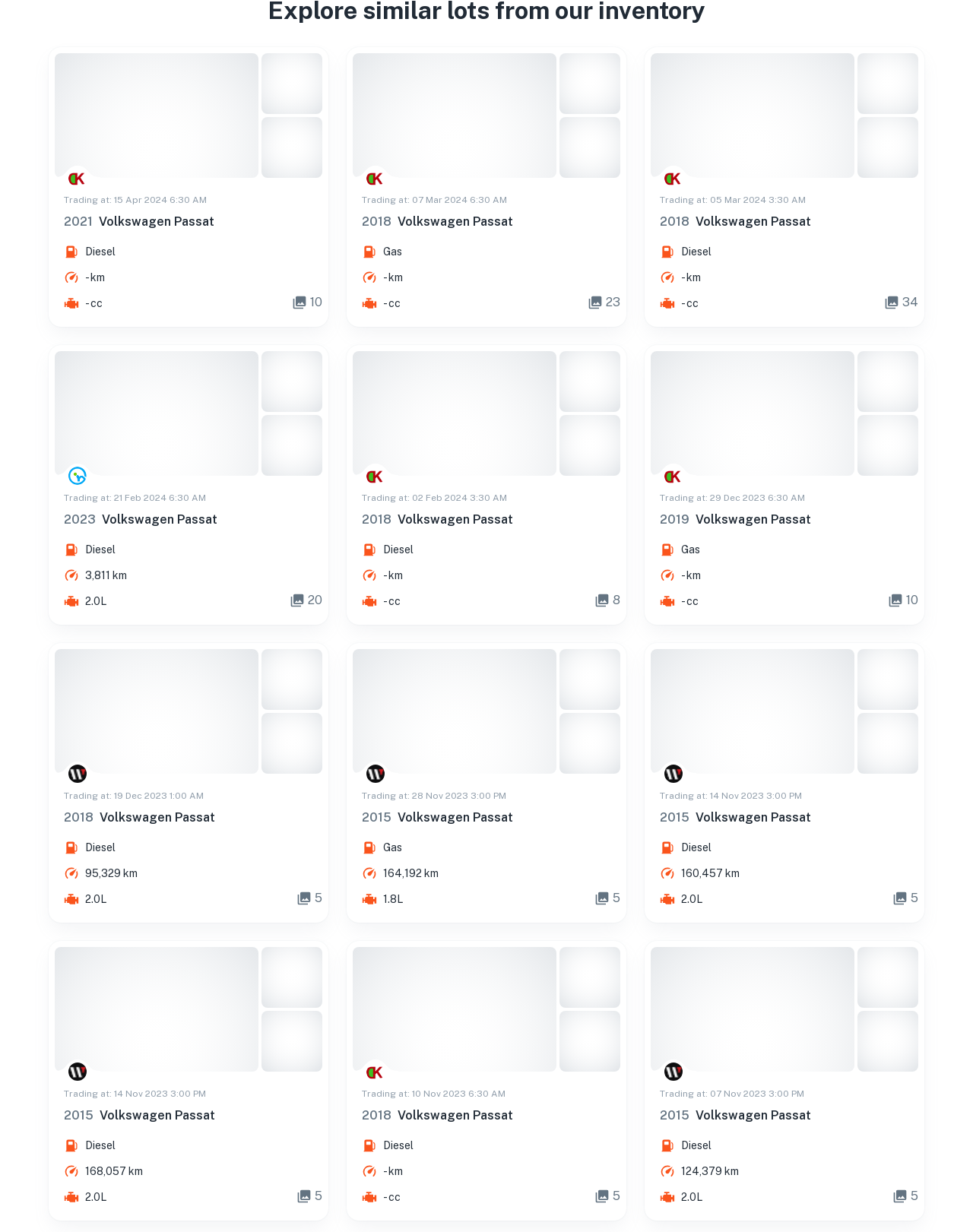Answer the question in a single word or phrase:
How many Volkswagen Passat listings are there?

13